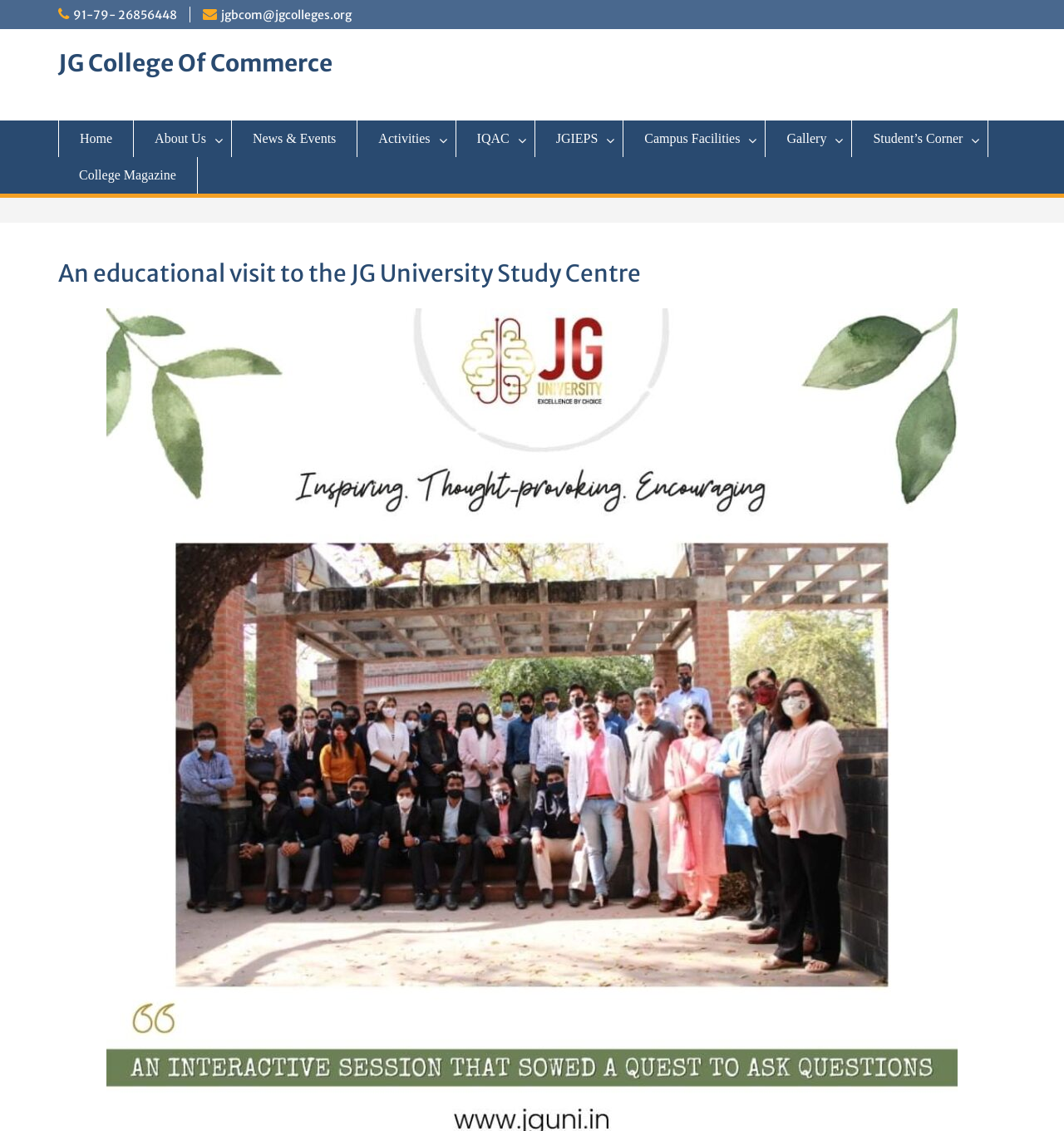Please pinpoint the bounding box coordinates for the region I should click to adhere to this instruction: "go to the home page".

[0.055, 0.107, 0.126, 0.139]